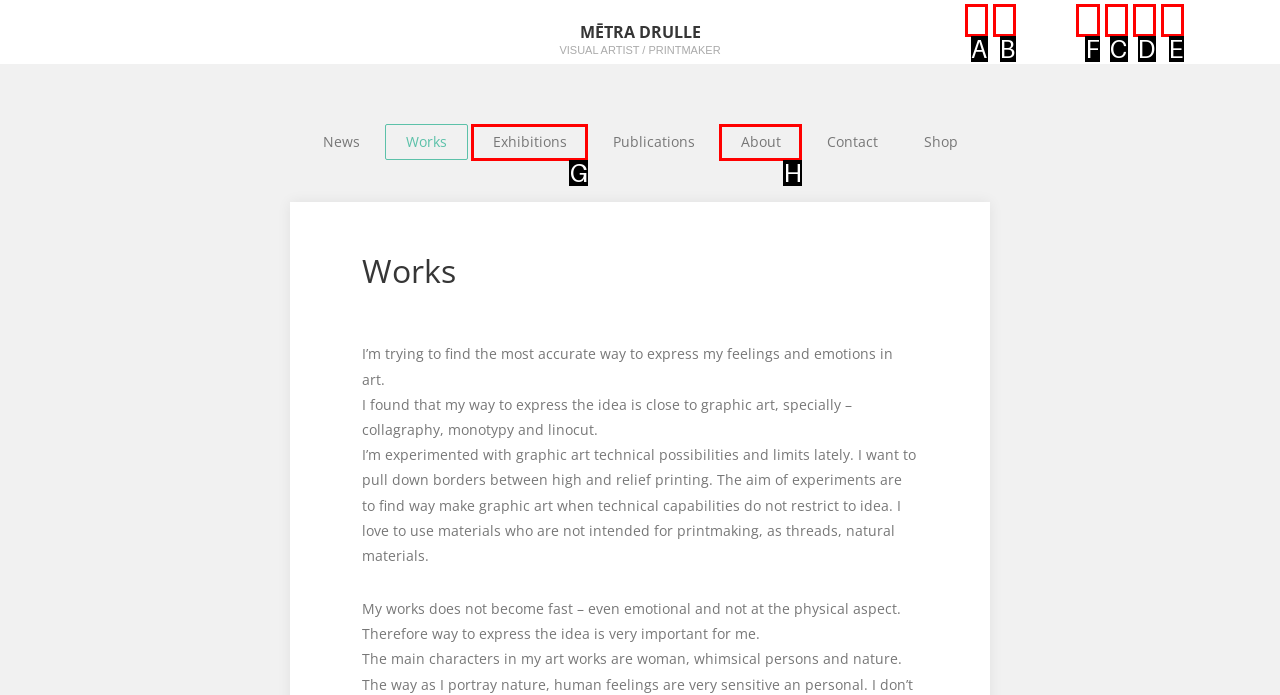Select the correct UI element to click for this task: View the artist's portfolio.
Answer using the letter from the provided options.

F